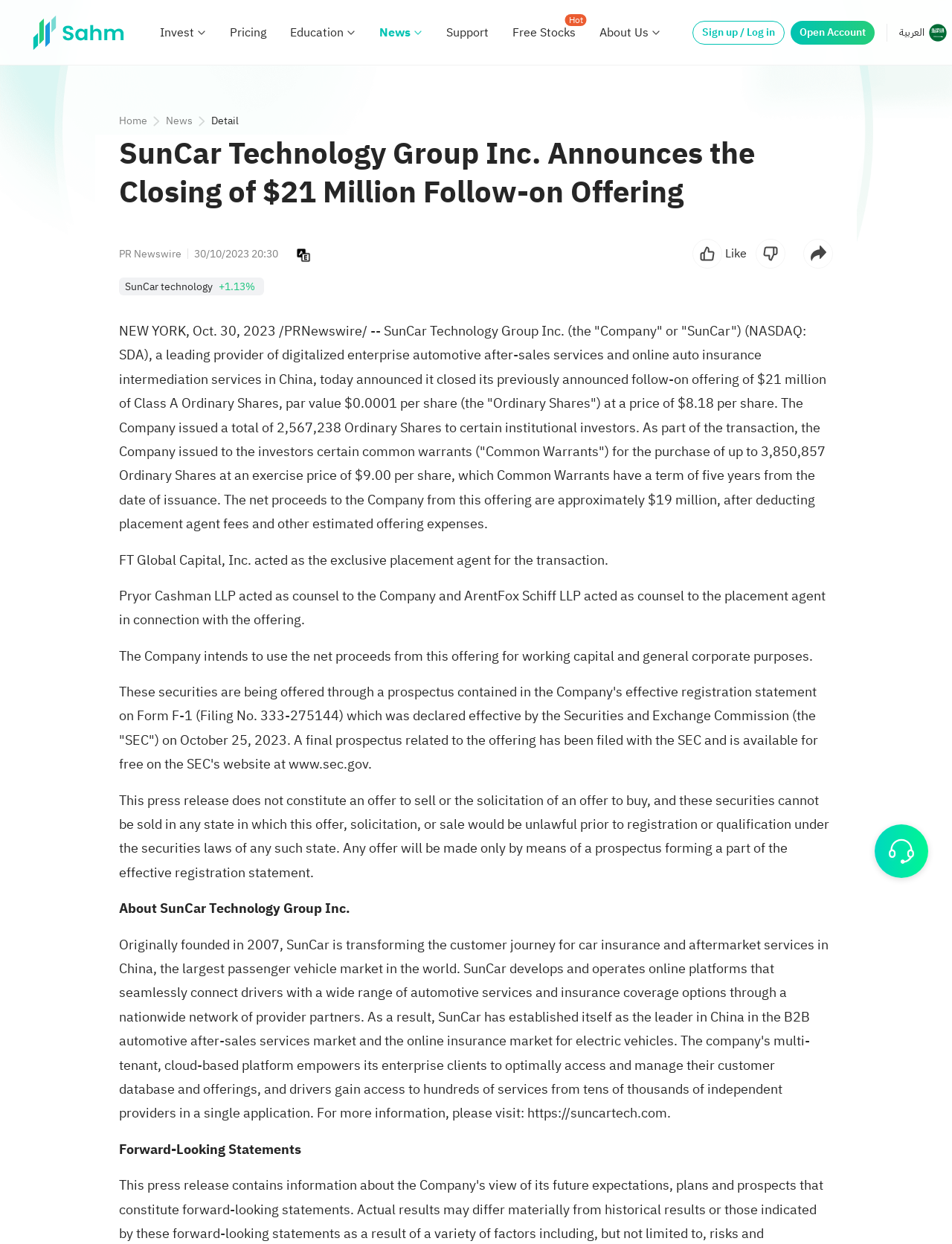Please identify the bounding box coordinates of the element that needs to be clicked to perform the following instruction: "Click on 'Sign up / Log in'".

[0.727, 0.016, 0.824, 0.036]